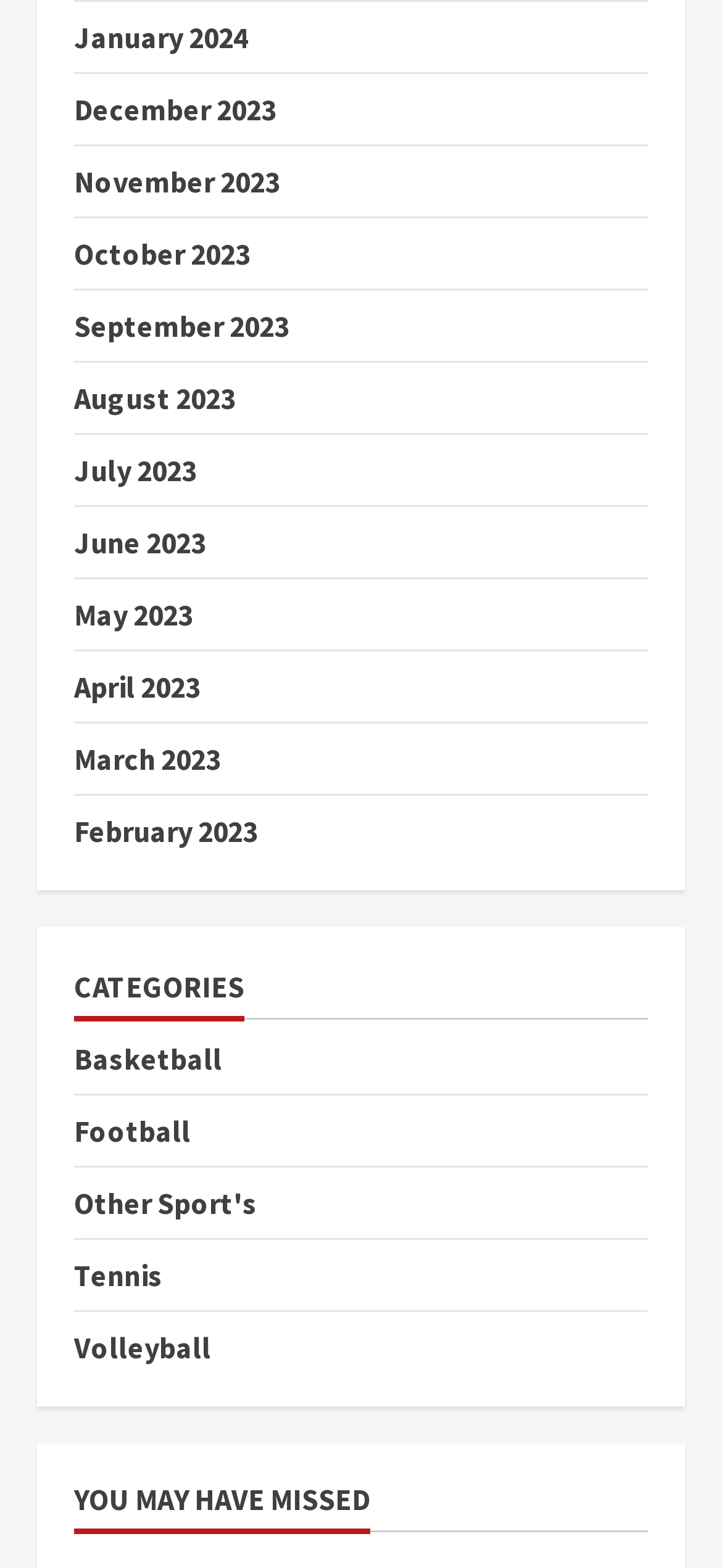Carefully examine the image and provide an in-depth answer to the question: How many sport categories are there?

I counted the number of links under the 'CATEGORIES' heading and found 5 sport categories: Basketball, Football, Other Sport's, Tennis, and Volleyball.